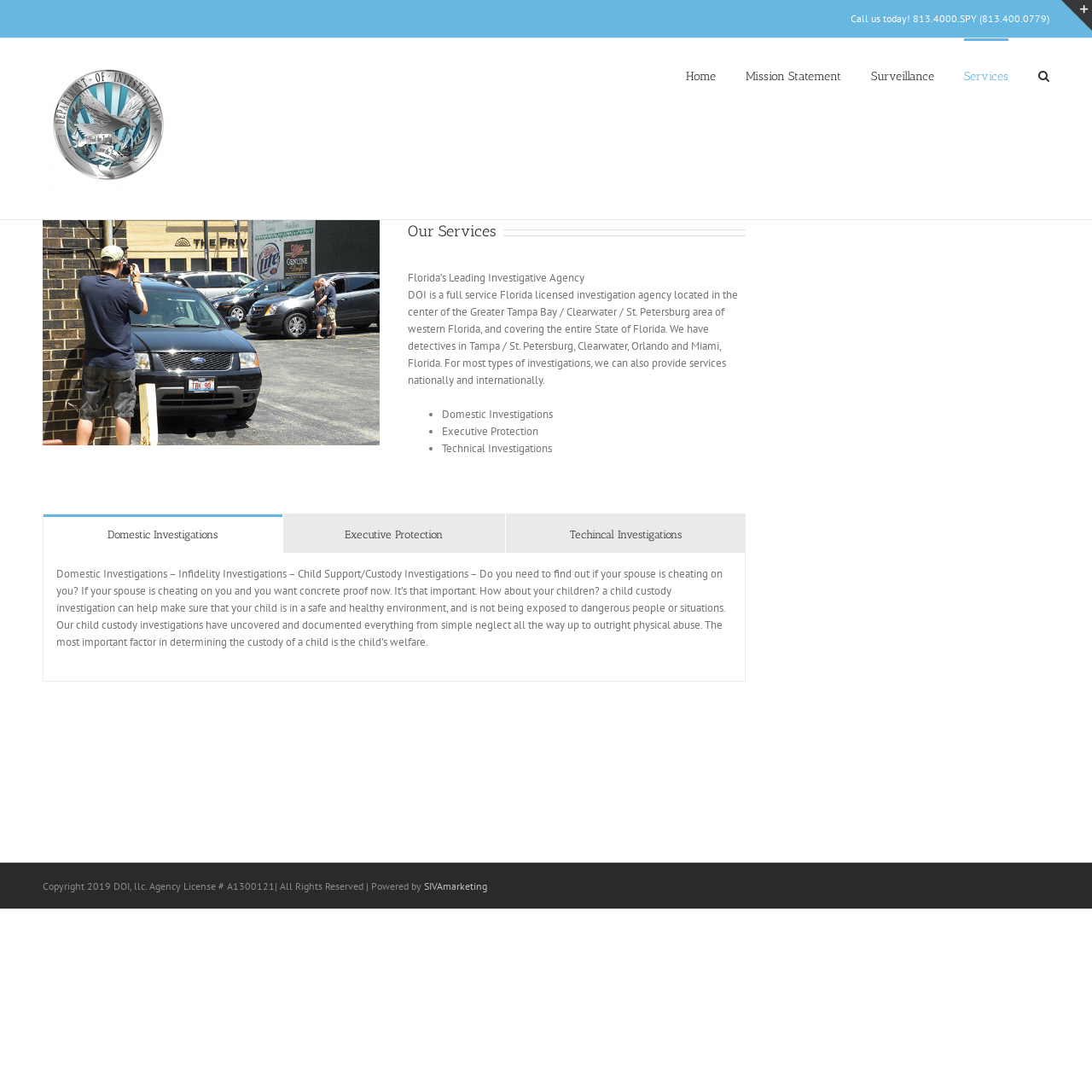Identify the bounding box coordinates of the clickable section necessary to follow the following instruction: "Toggle the sliding bar area". The coordinates should be presented as four float numbers from 0 to 1, i.e., [left, top, right, bottom].

[0.972, 0.0, 1.0, 0.028]